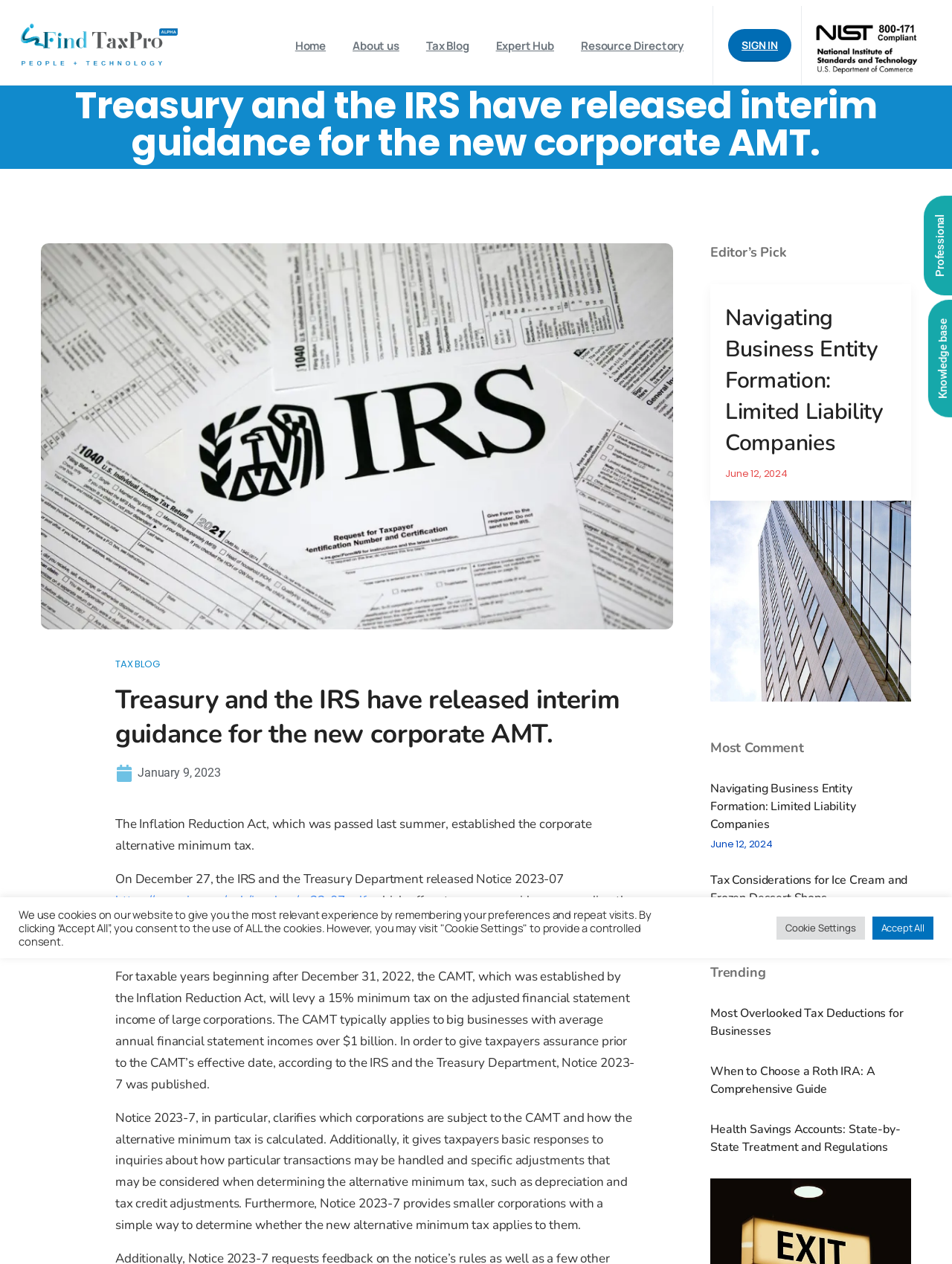Extract the text of the main heading from the webpage.

Treasury and the IRS have released interim guidance for the new corporate AMT.